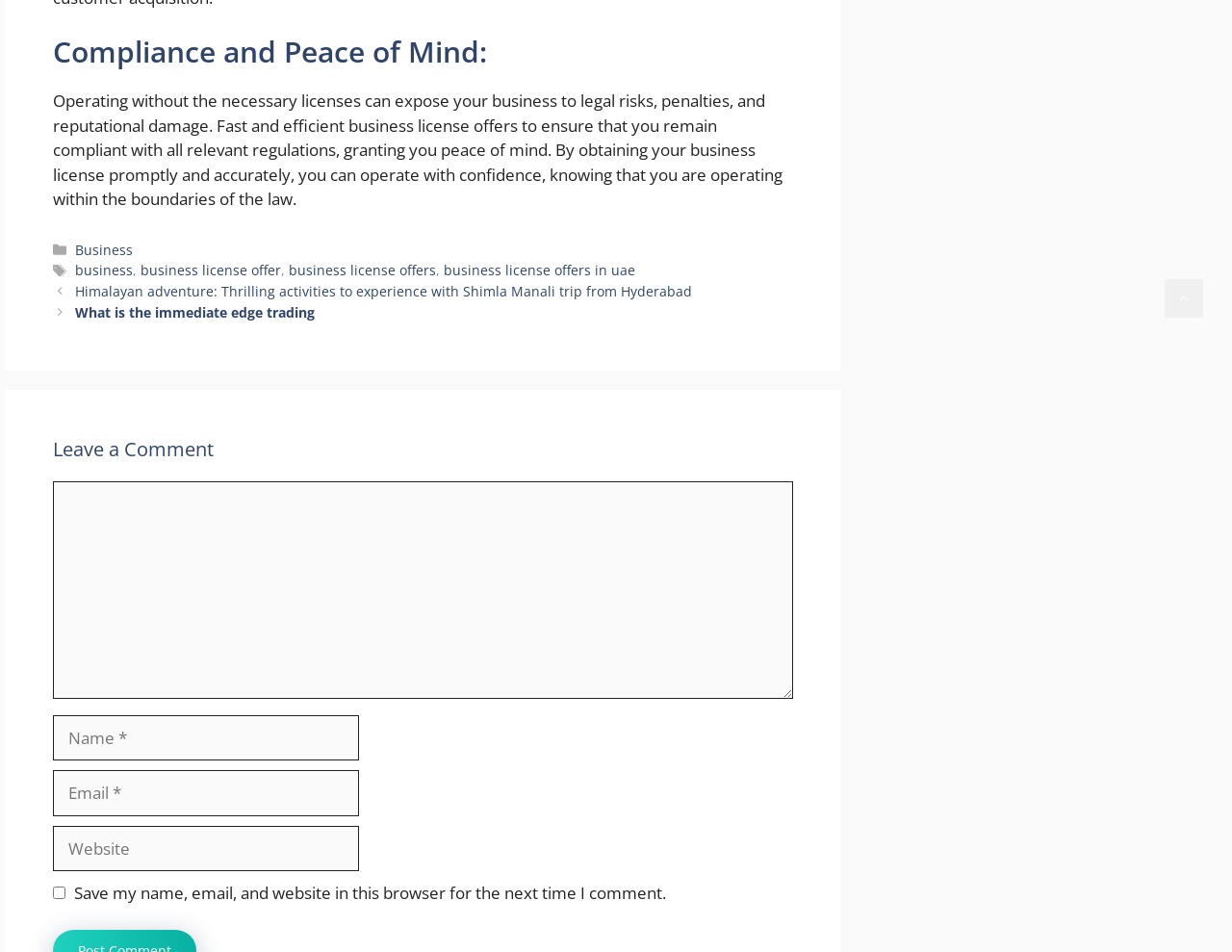What is the main topic of this webpage?
Give a one-word or short-phrase answer derived from the screenshot.

Business license